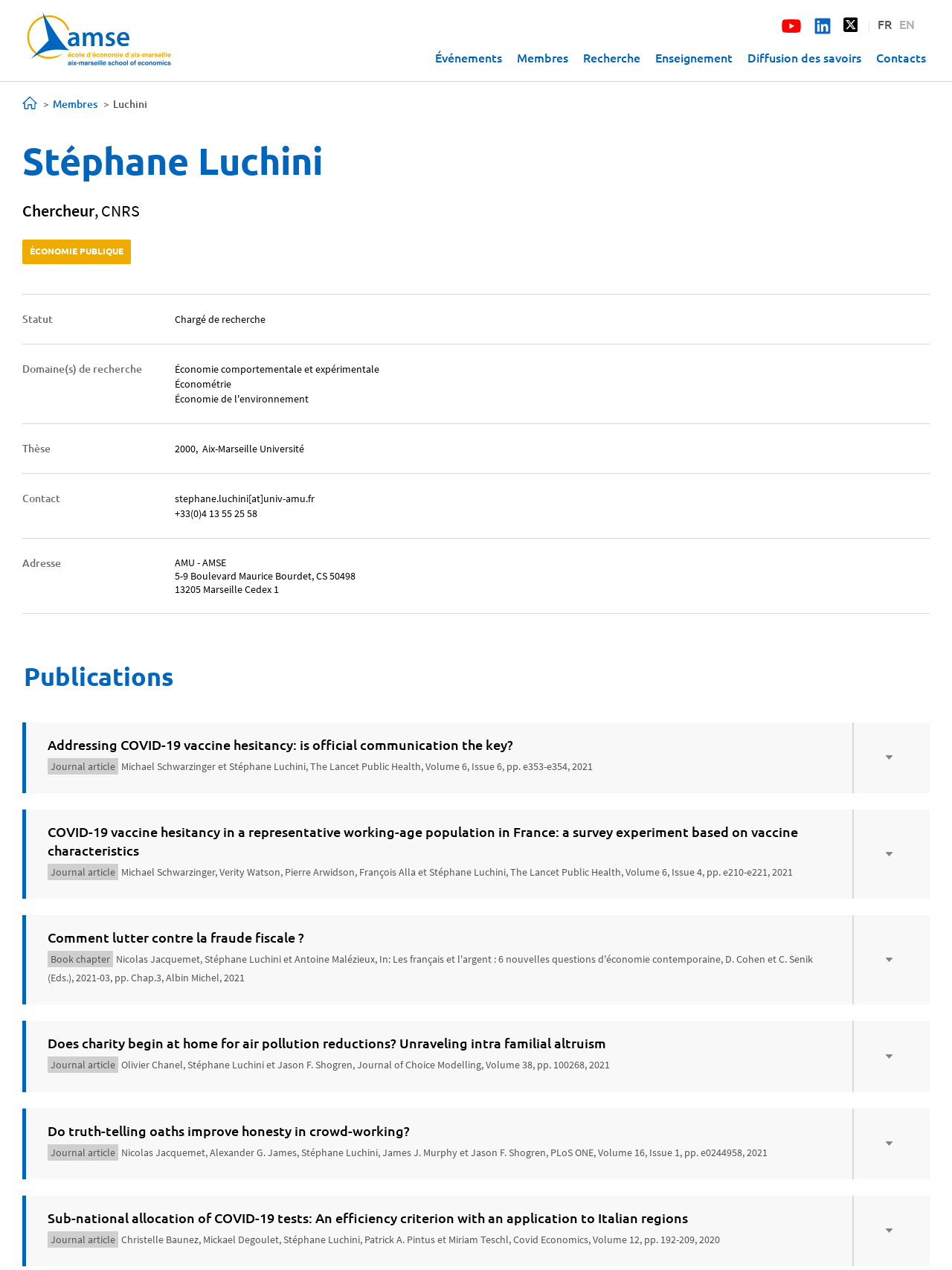Extract the bounding box for the UI element that matches this description: "Diffusion des savoirs".

[0.785, 0.039, 0.905, 0.054]